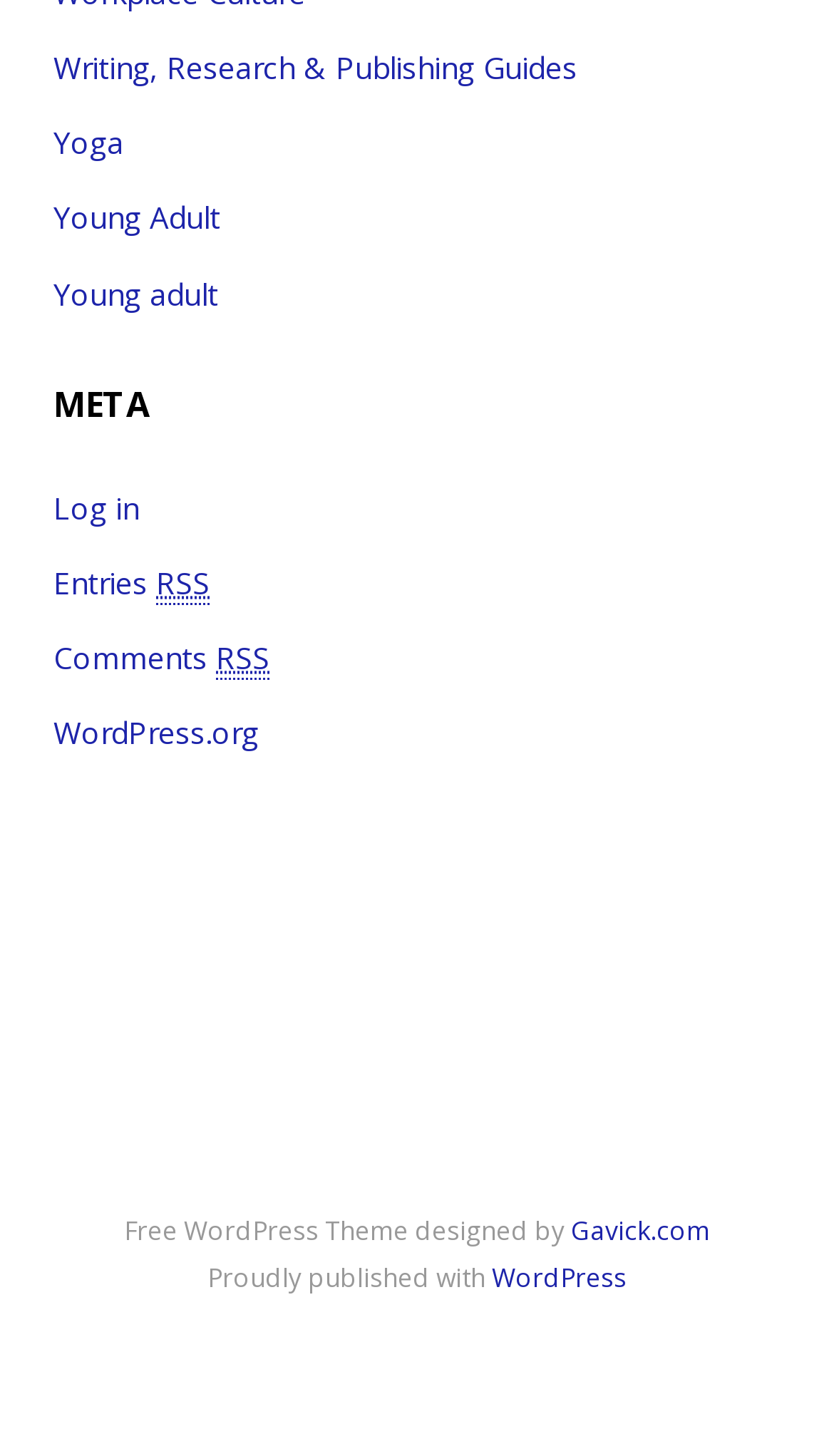Identify the bounding box coordinates for the UI element that matches this description: "Writing, Research & Publishing Guides".

[0.064, 0.032, 0.692, 0.06]